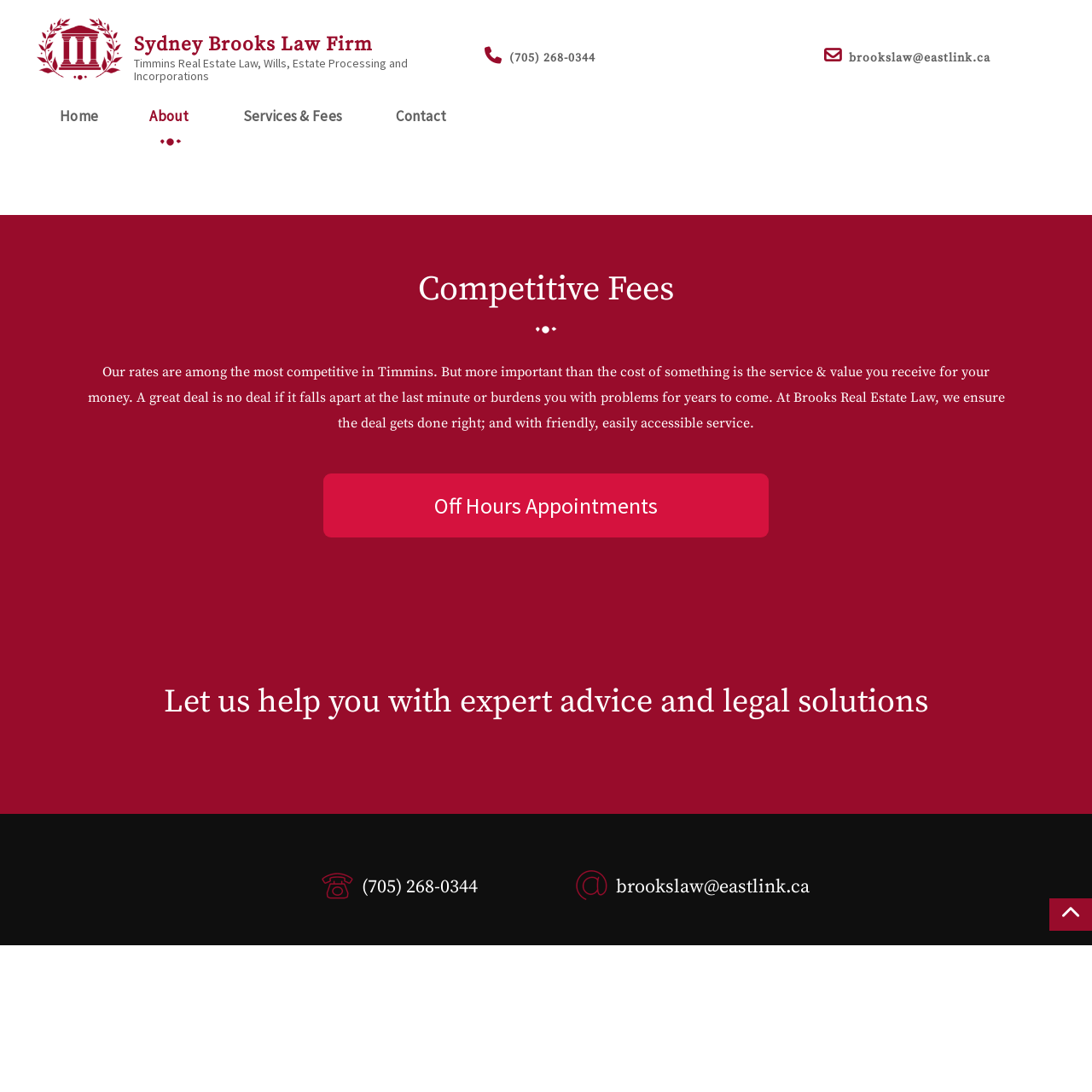Find the bounding box of the web element that fits this description: "Off Hours Appointment".

[0.032, 0.171, 0.28, 0.202]